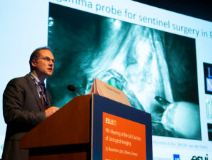What is the purpose of the conference?
Give a one-word or short-phrase answer derived from the screenshot.

Sharing advancements in medical technology and practices